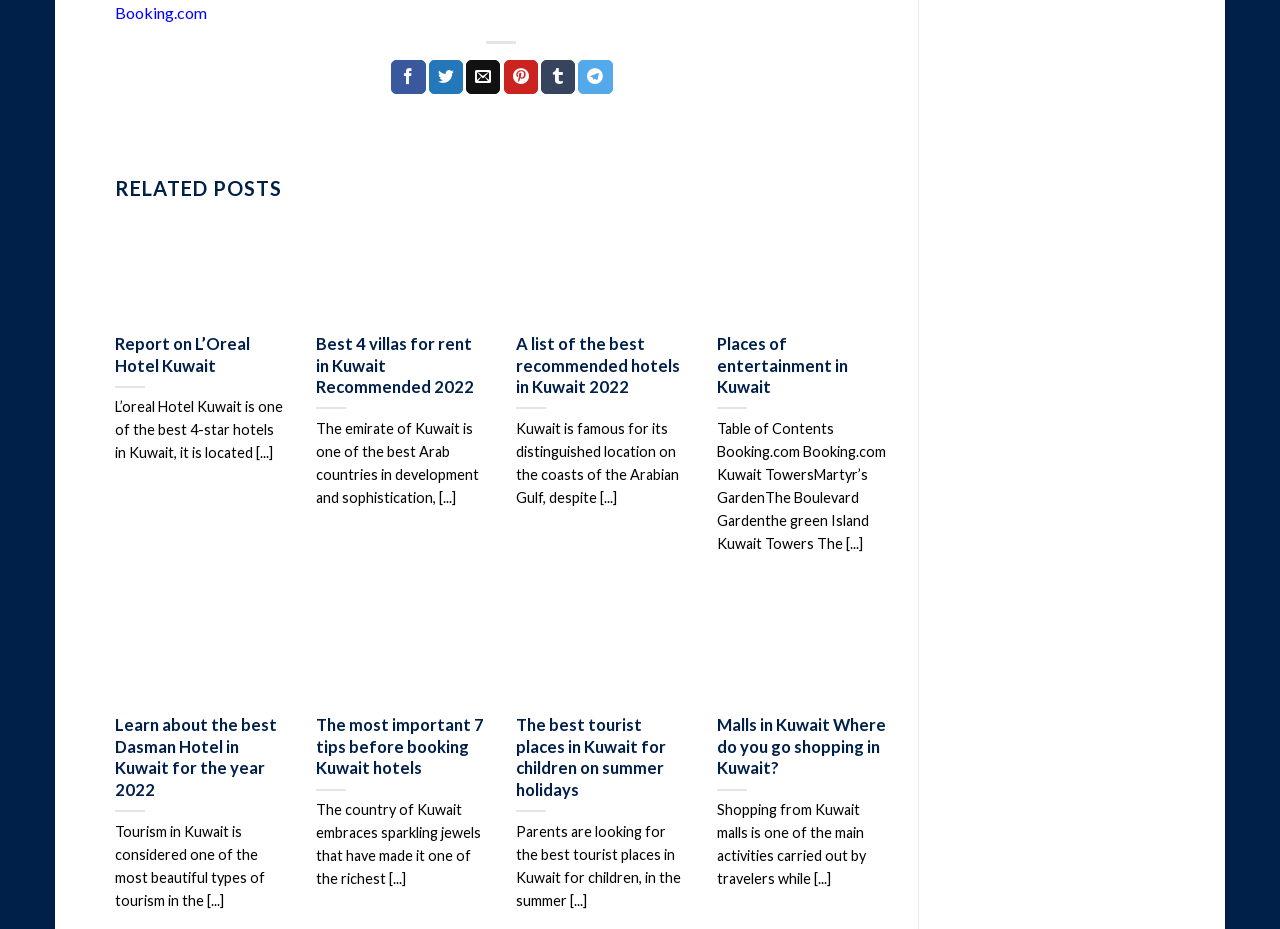Determine the bounding box for the described HTML element: "Booking.com". Ensure the coordinates are four float numbers between 0 and 1 in the format [left, top, right, bottom].

[0.09, 0.003, 0.162, 0.023]